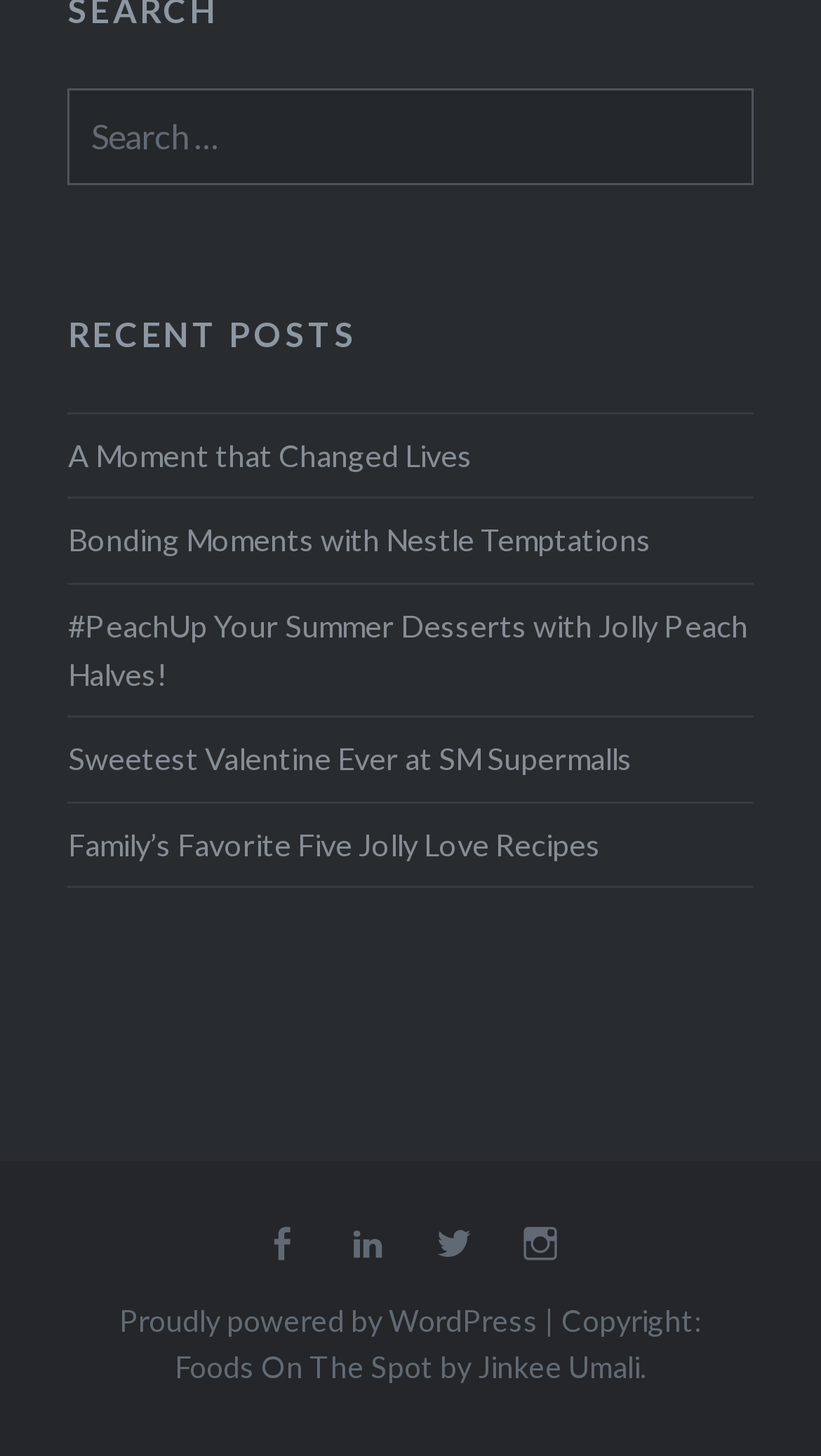What social media platforms are linked on this webpage?
Please provide a single word or phrase based on the screenshot.

Facebook, LinkedIn, Twitter, Instagram